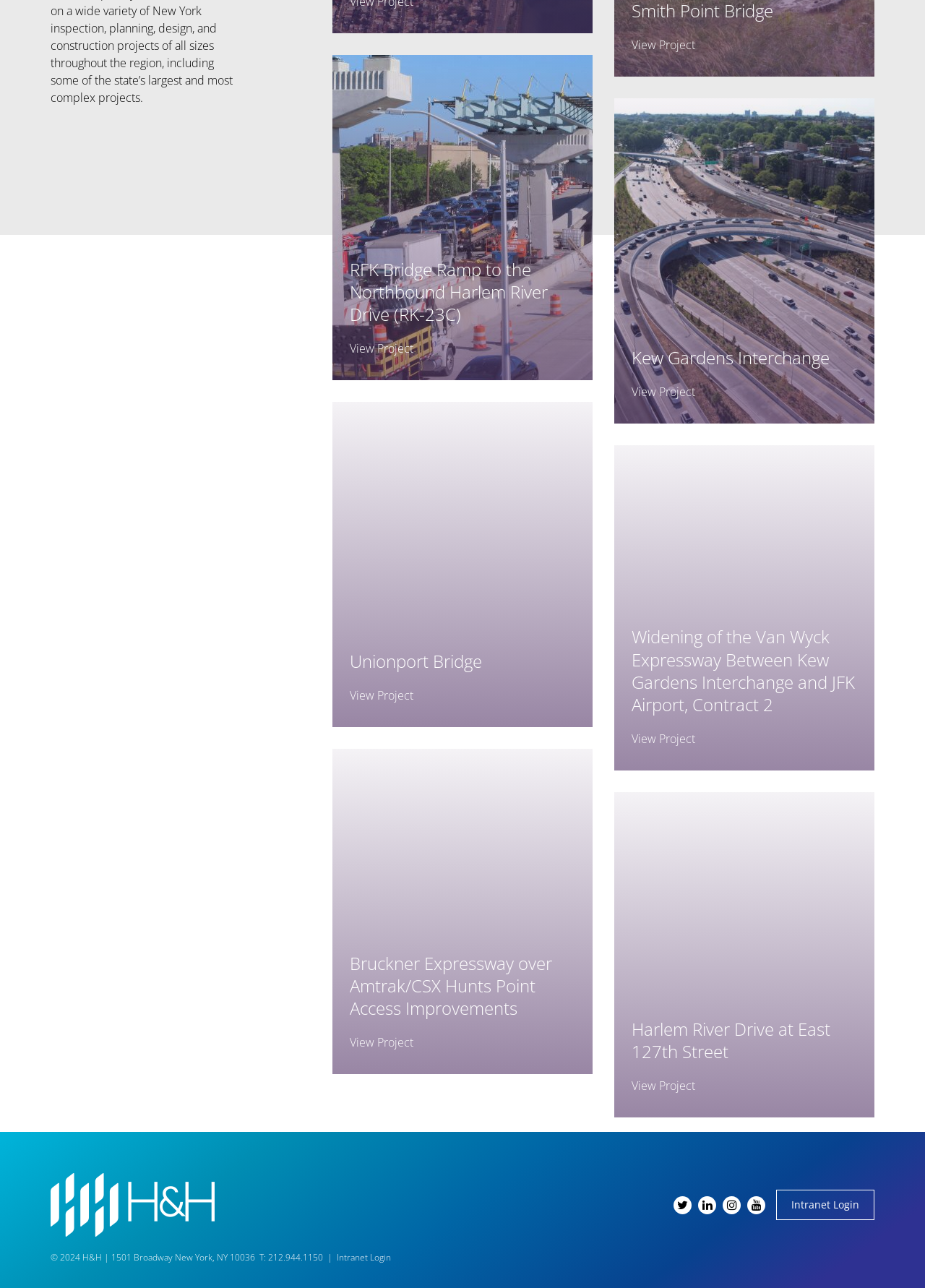Kindly determine the bounding box coordinates of the area that needs to be clicked to fulfill this instruction: "View the Kew Gardens Interchange project".

[0.664, 0.076, 0.945, 0.329]